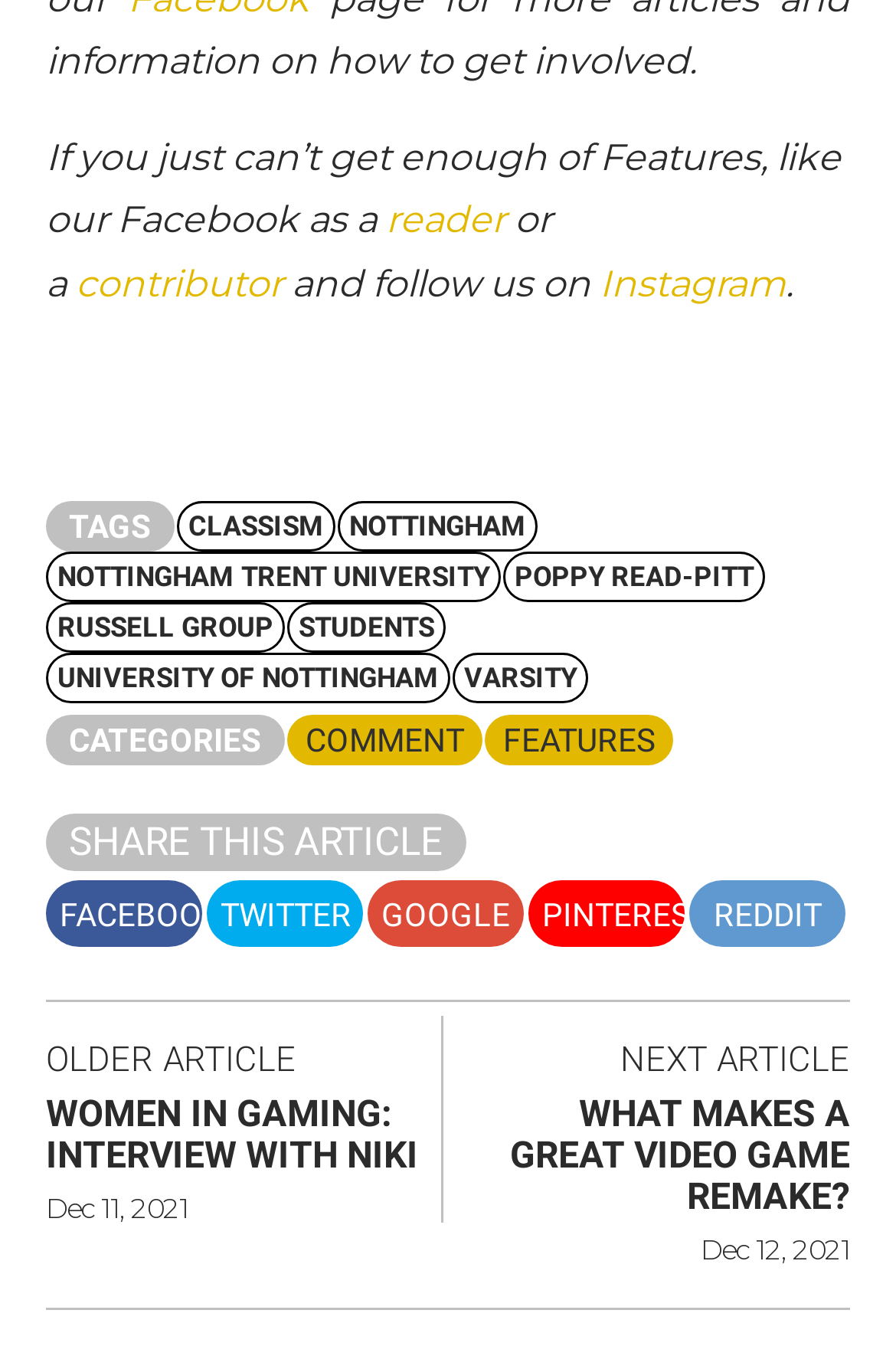Identify the bounding box coordinates of the clickable region to carry out the given instruction: "Share the article on Twitter".

[0.231, 0.643, 0.405, 0.691]